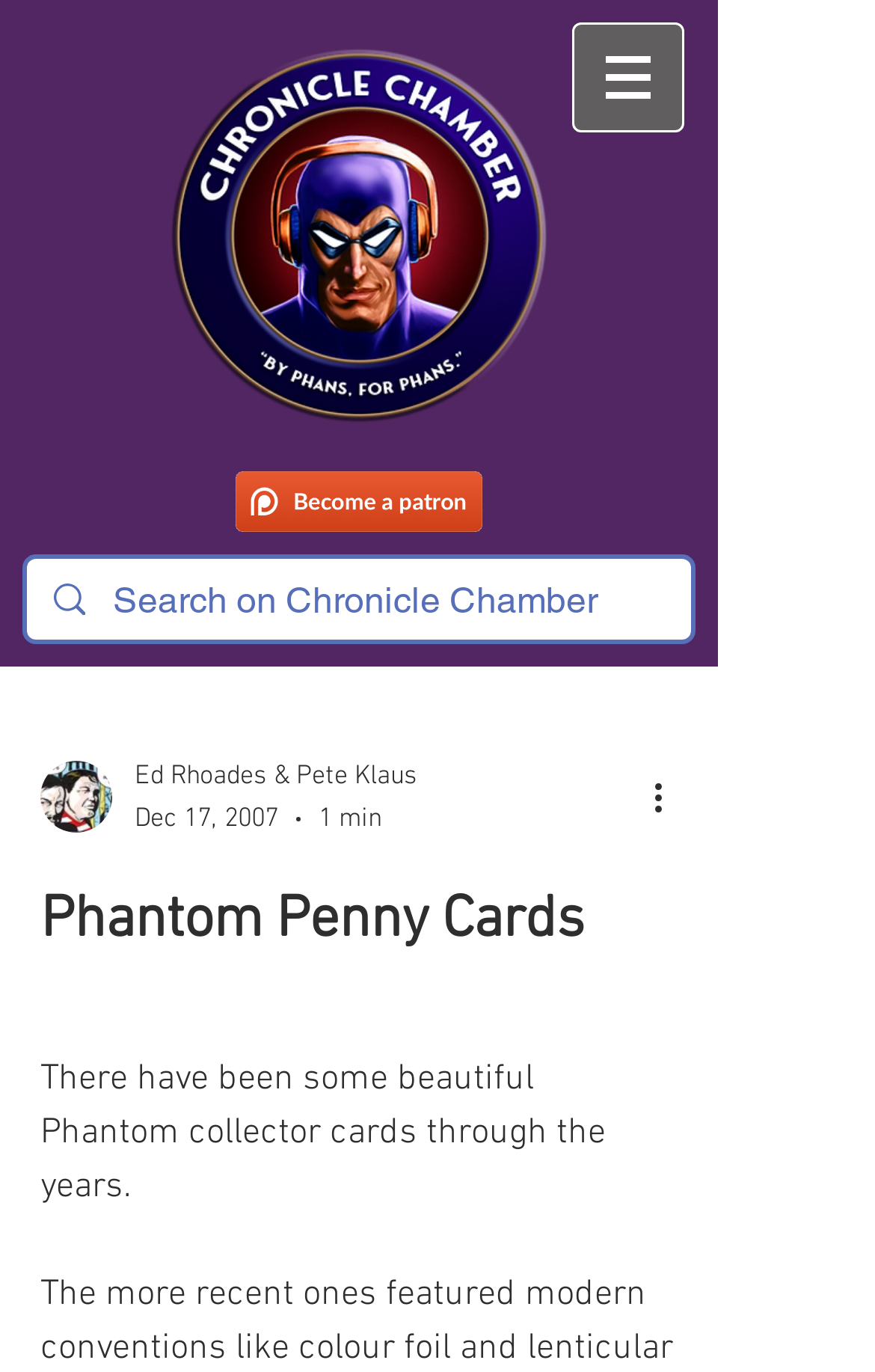Extract the text of the main heading from the webpage.

Phantom Penny Cards